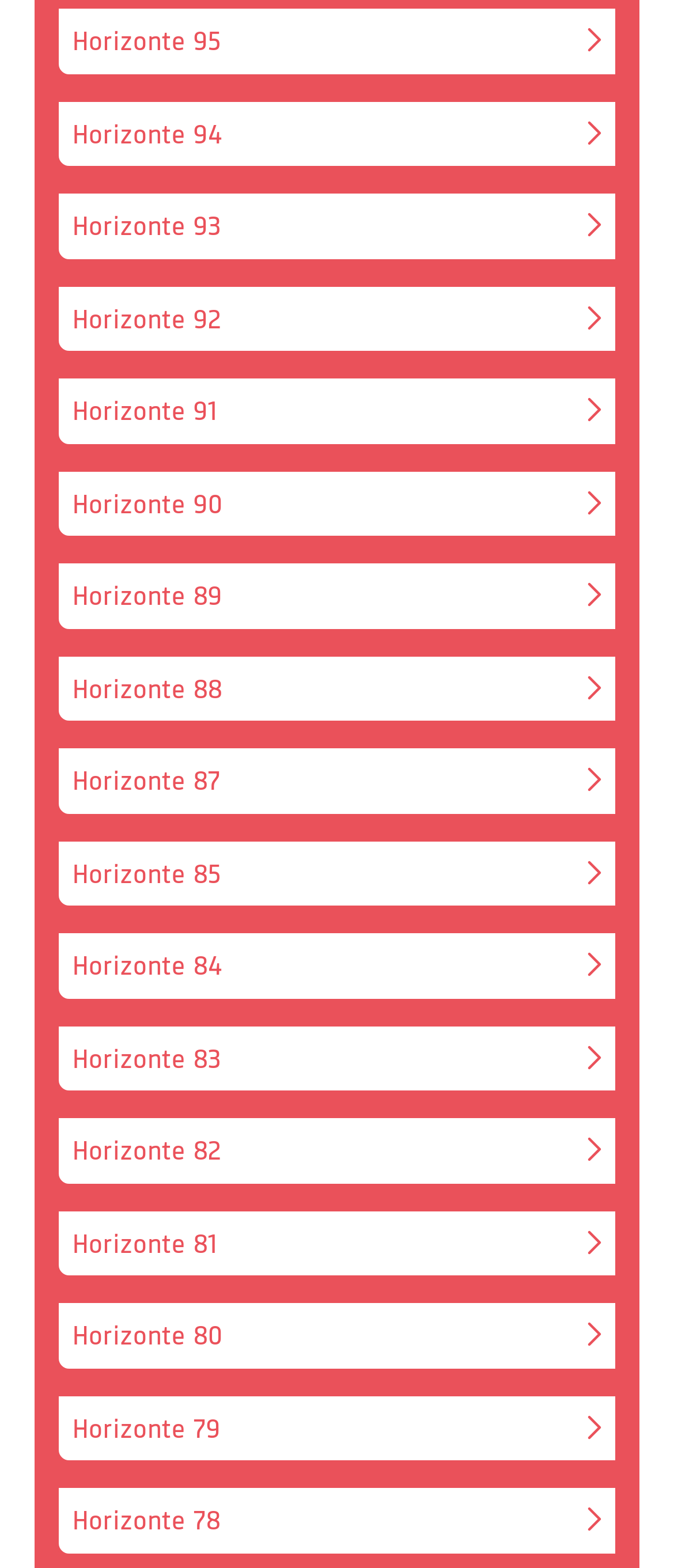Is Horizonte 87 above Horizonte 88?
Could you please answer the question thoroughly and with as much detail as possible?

I compared the y1 and y2 coordinates of Horizonte 87 and Horizonte 88 and found that Horizonte 87 has a y2 value of 0.521, which is less than the y1 value of Horizonte 88 (0.416), indicating that Horizonte 87 is above Horizonte 88.